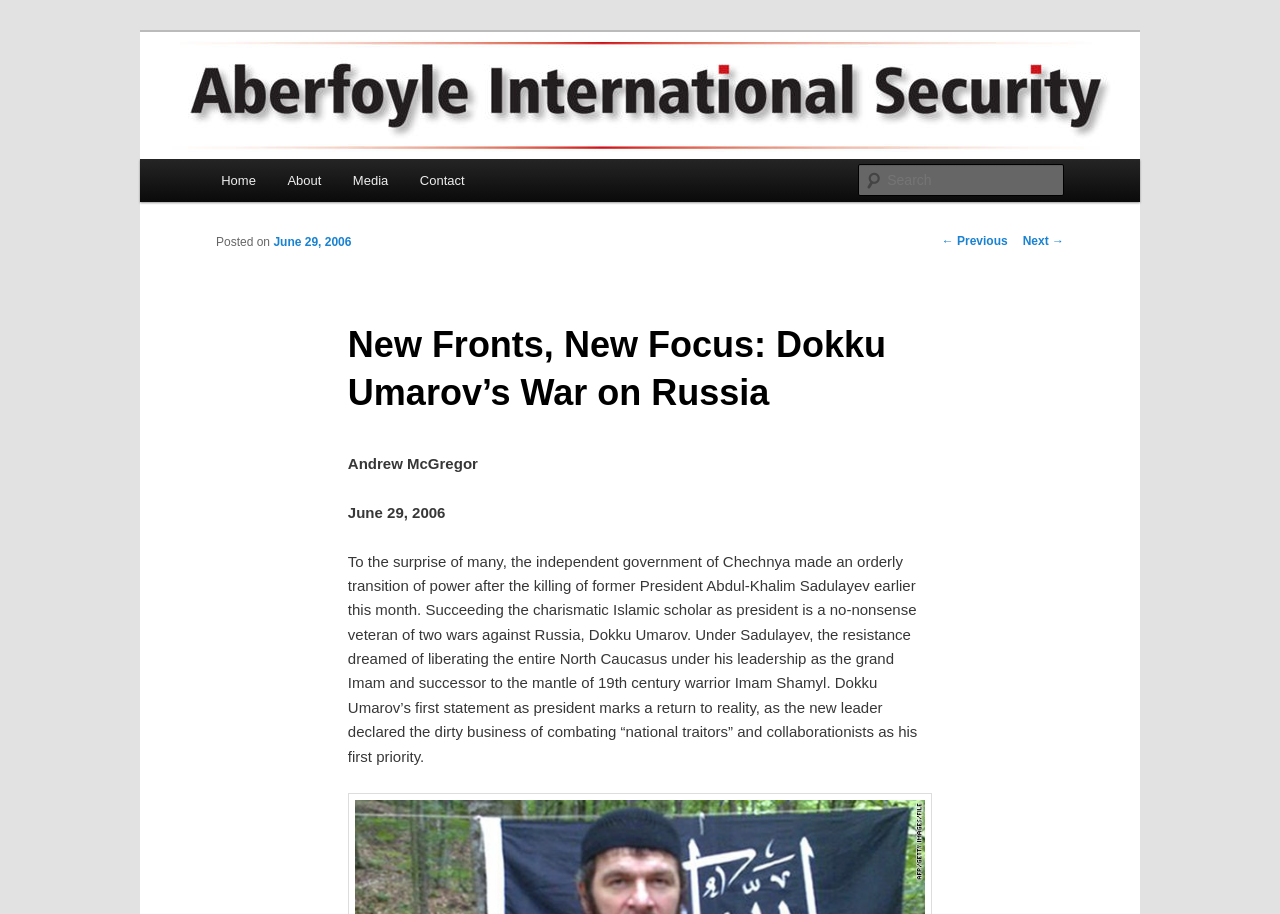Using the information in the image, give a detailed answer to the following question: What is the main topic of the post?

The main topic of the post can be inferred from the heading element with the text 'New Fronts, New Focus: Dokku Umarov’s War on Russia' which is located at the top of the webpage, and also from the content of the post which discusses Dokku Umarov’s war on Russia.